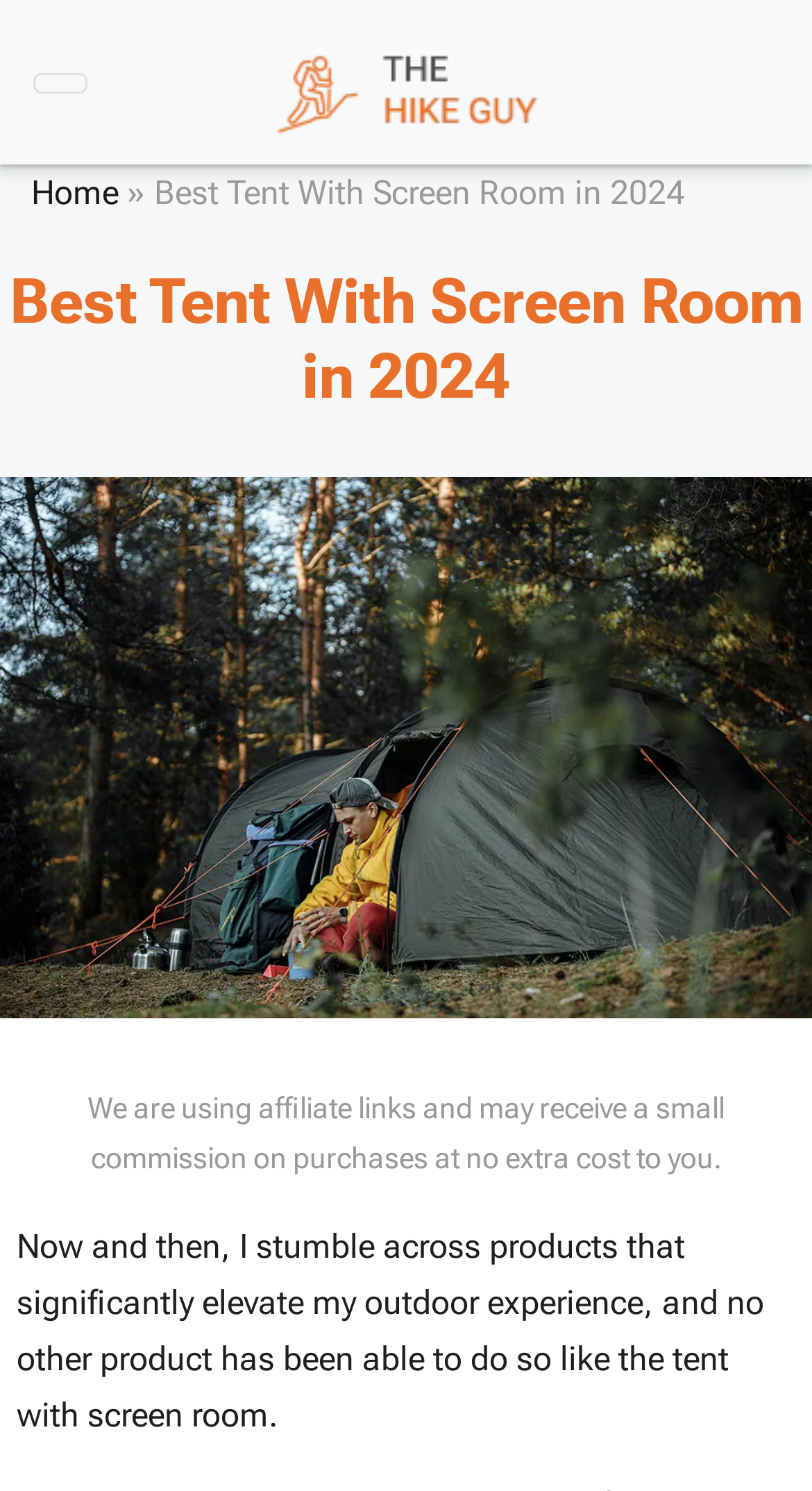Elaborate on the webpage's design and content in a detailed caption.

The webpage is about finding the best tent with a screen room in 2024, with expert advice and a buying guide. At the top left corner, there is a button to toggle navigation, and next to it, there is a logo of "The Hike Guy" with an image. To the right of the logo, there is a link to the "Home" page, followed by a static text "»".

Below the navigation section, there is a heading that reads "Best Tent With Screen Room in 2024", which spans the entire width of the page. Below the heading, there is a large image related to the topic. 

In the middle section of the page, there are two paragraphs of text. The first paragraph is a disclaimer about using affiliate links, and the second paragraph is a personal anecdote about the author's experience with tents with screen rooms. The text is arranged in a single column, with the paragraphs stacked on top of each other.